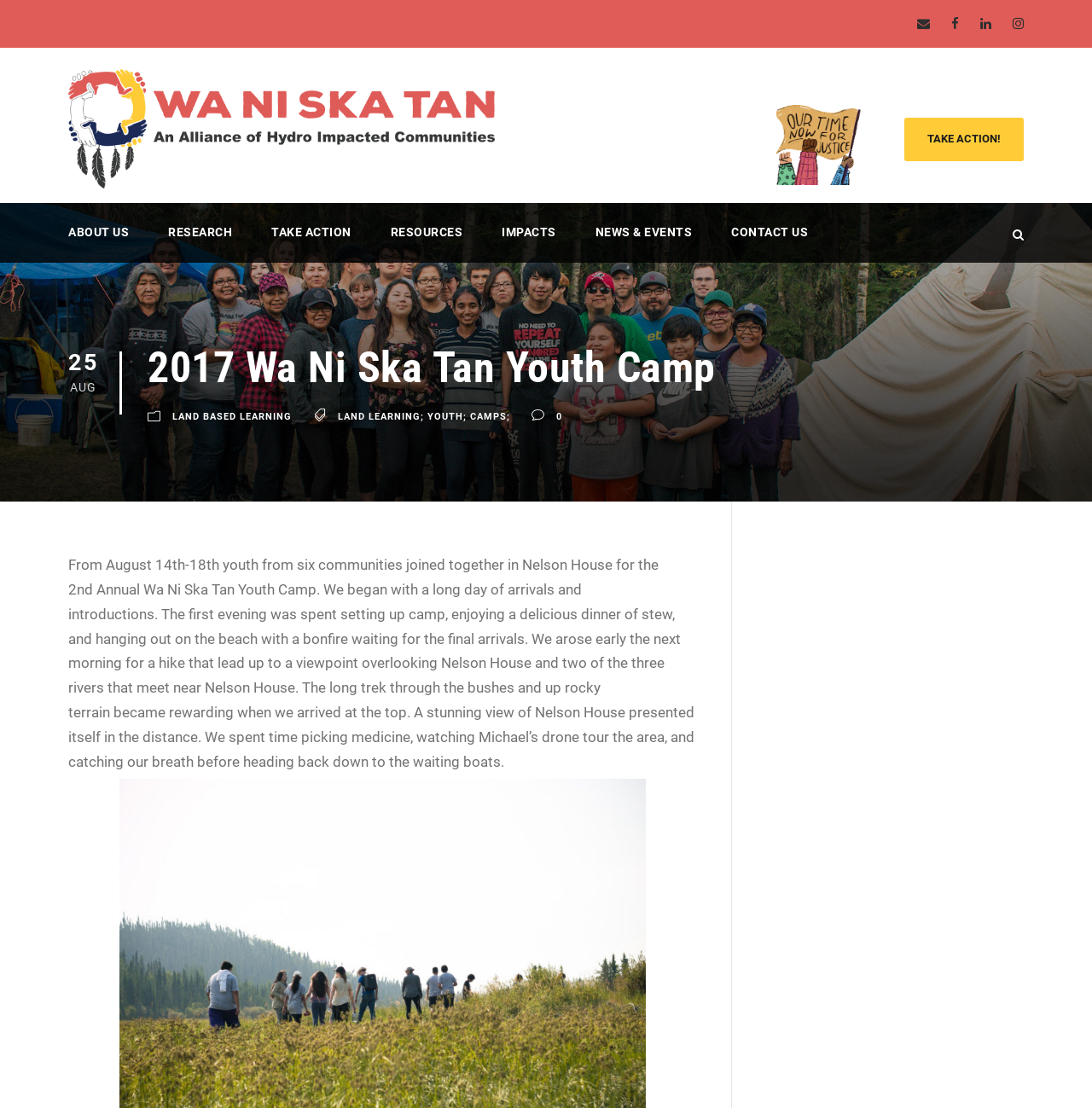Find the bounding box coordinates of the clickable area required to complete the following action: "Check the NEWS & EVENTS page".

[0.545, 0.201, 0.634, 0.237]